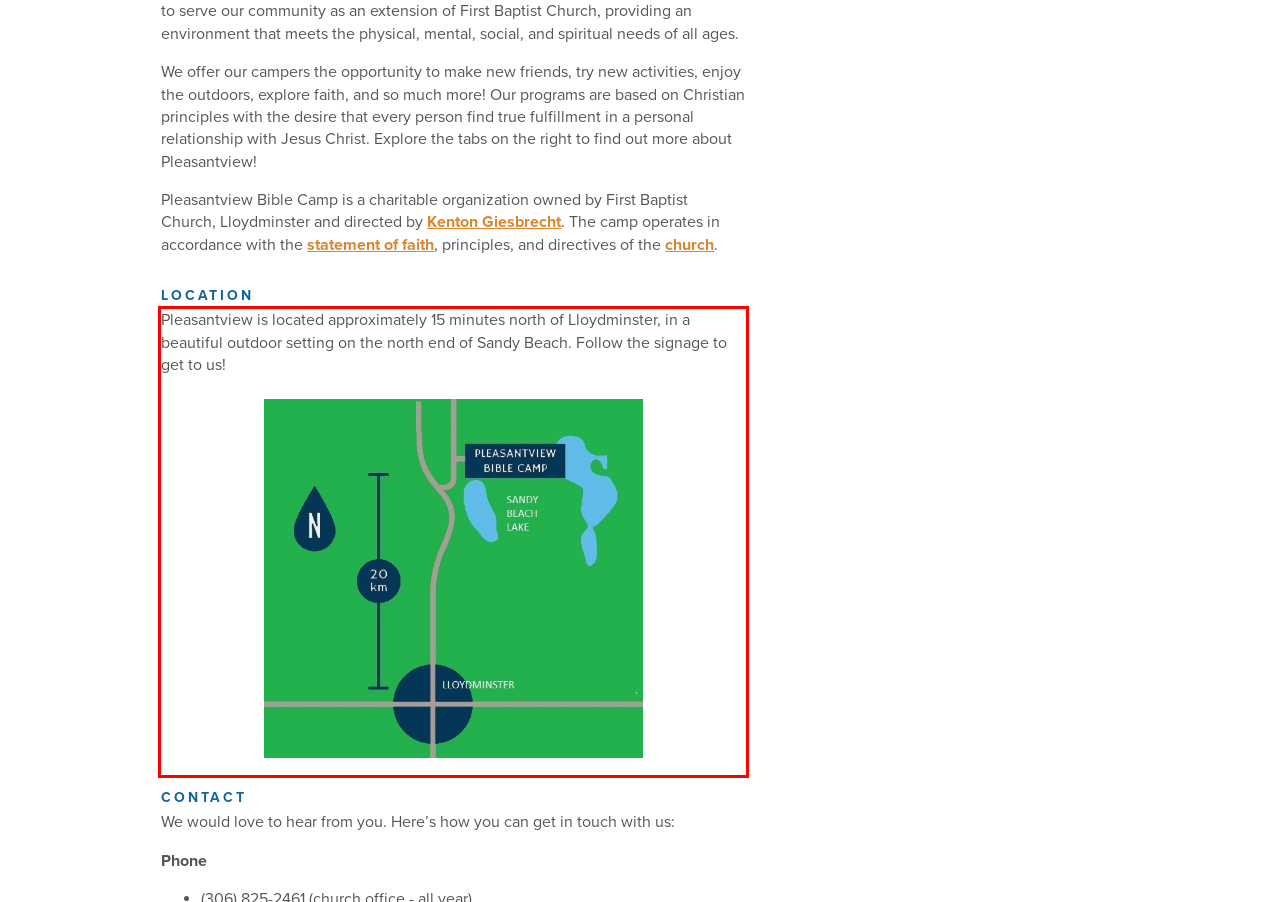In the given screenshot, locate the red bounding box and extract the text content from within it.

Pleasantview is located approximately 15 minutes north of Lloydminster, in a beautiful outdoor setting on the north end of Sandy Beach. Follow the signage to get to us!